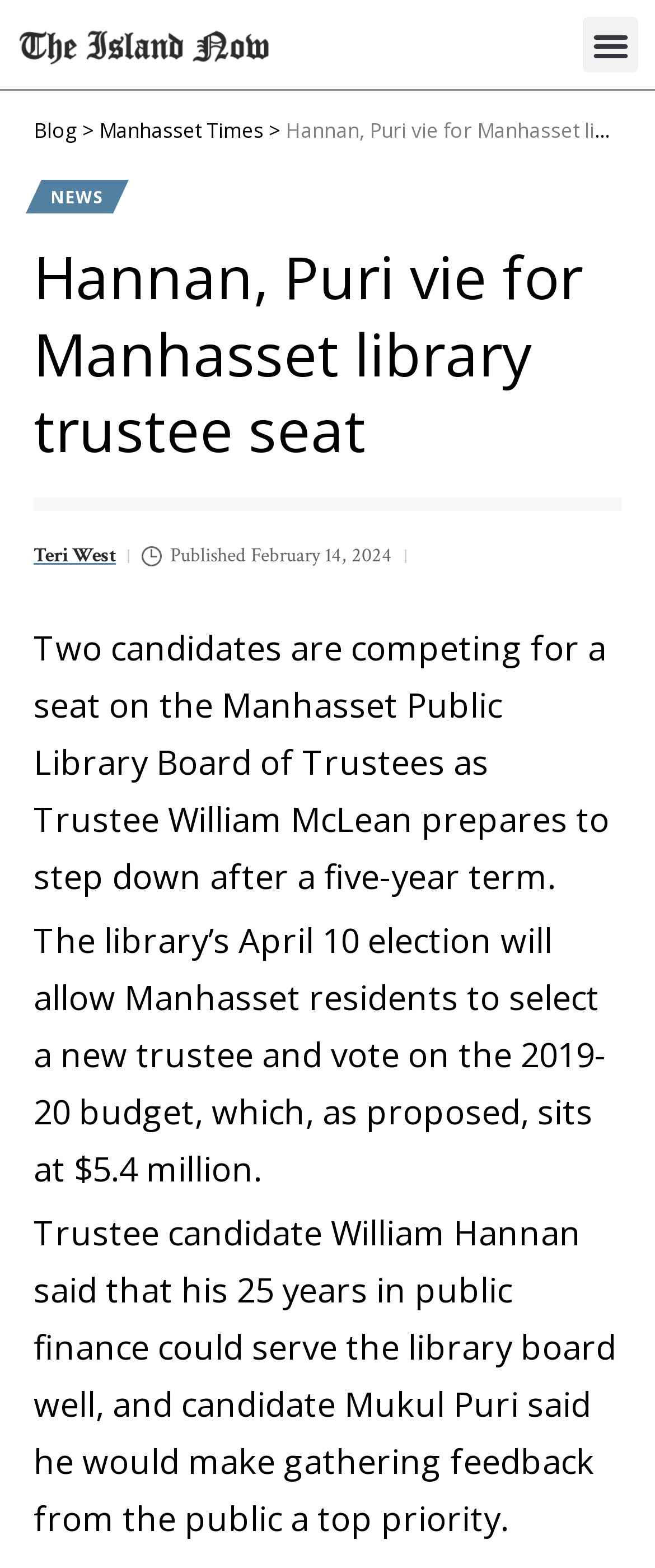Who is stepping down from the Manhasset Public Library Board of Trustees? Using the information from the screenshot, answer with a single word or phrase.

William McLean